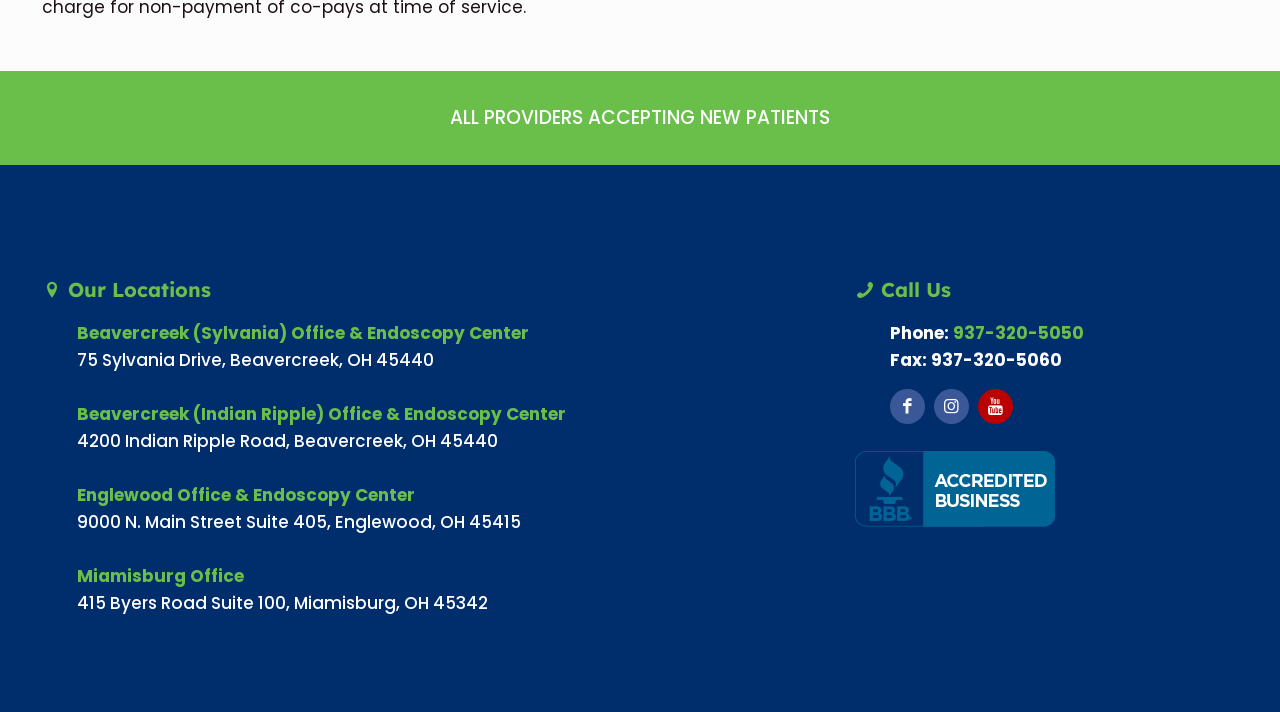Use the information in the screenshot to answer the question comprehensively: How many social media links are there?

I counted the number of links with social media icons, which are '', '', and ''. There are 3 social media links.